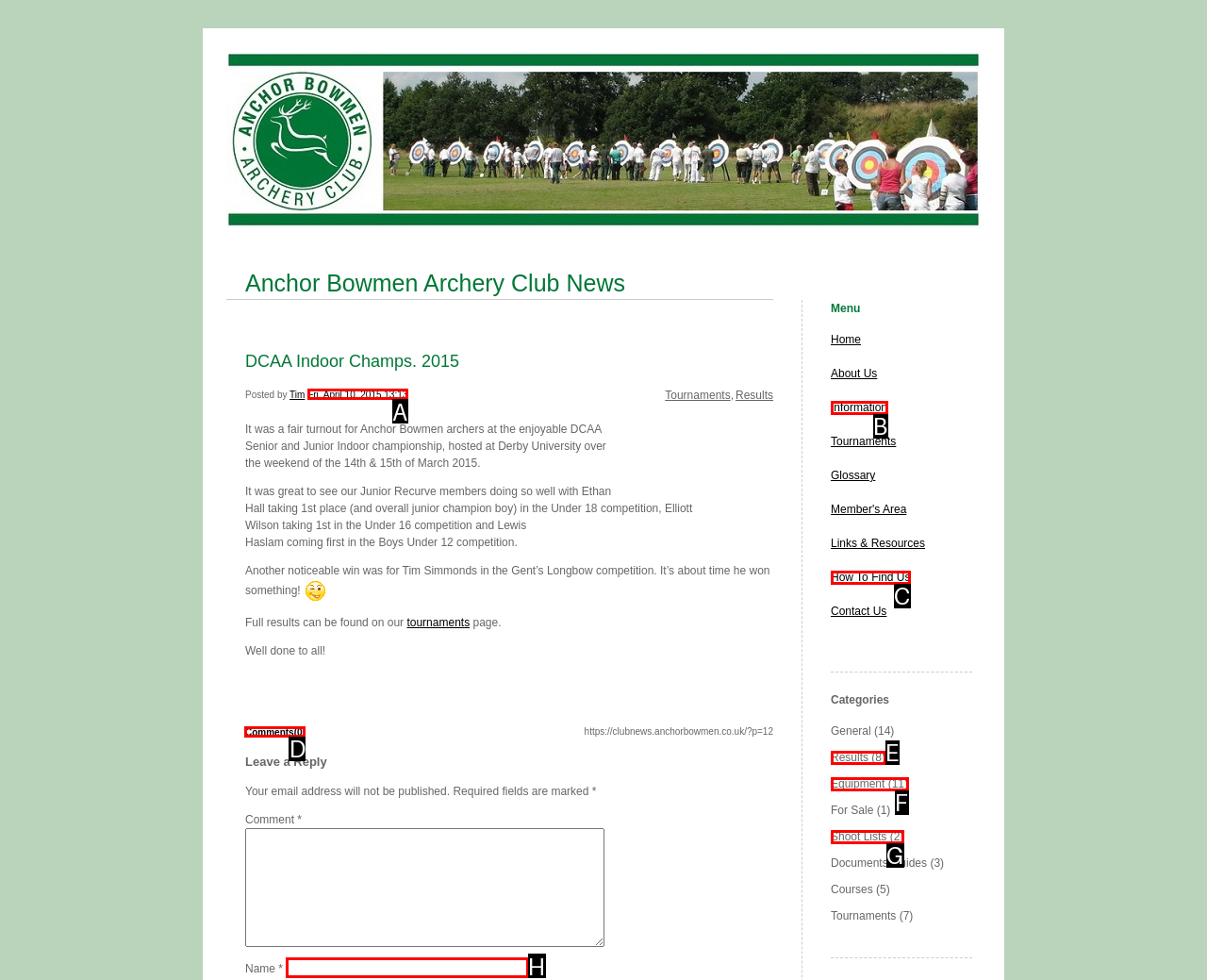Determine the right option to click to perform this task: Click the 'Comments(0)' link
Answer with the correct letter from the given choices directly.

D